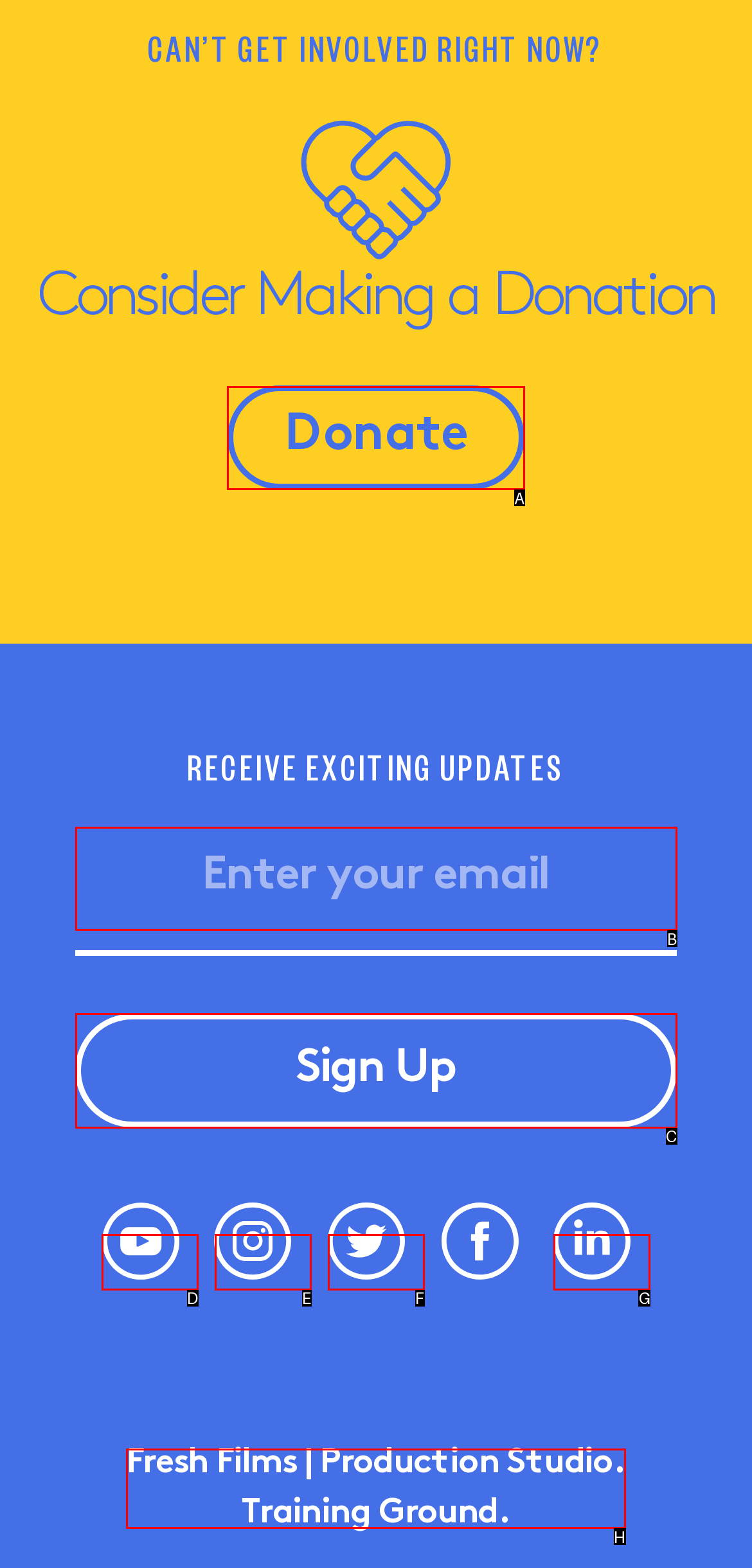Indicate which red-bounded element should be clicked to perform the task: Visit the fitness page Answer with the letter of the correct option.

None